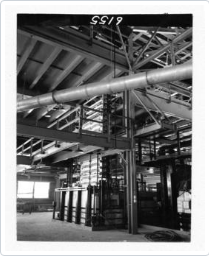Elaborate on the elements present in the image.

This black-and-white photograph showcases an industrial setting, highlighting a large facility characterized by its robust steel structures and extensive piping. The image likely depicts equipment or machinery integral to glass production, given the related context of the connected photos. Visible elements include an intricate network of pipes, structural beams, and machinery, emphasizing the scale and complexity of the operations. 

The photograph is part of a series documenting the United Nations Korean Reconstruction Agency (UNKRA) efforts during the 1950s, aimed at enhancing local industries in Korea. This particular image may represent the infrastructure associated with glass manufacturing, underscoring the technological advancements and building efforts during that era. The specific date mentioned in associated texts indicates that this facility was active around December 31, 1960, suggesting a time of significant industrial activity and development.